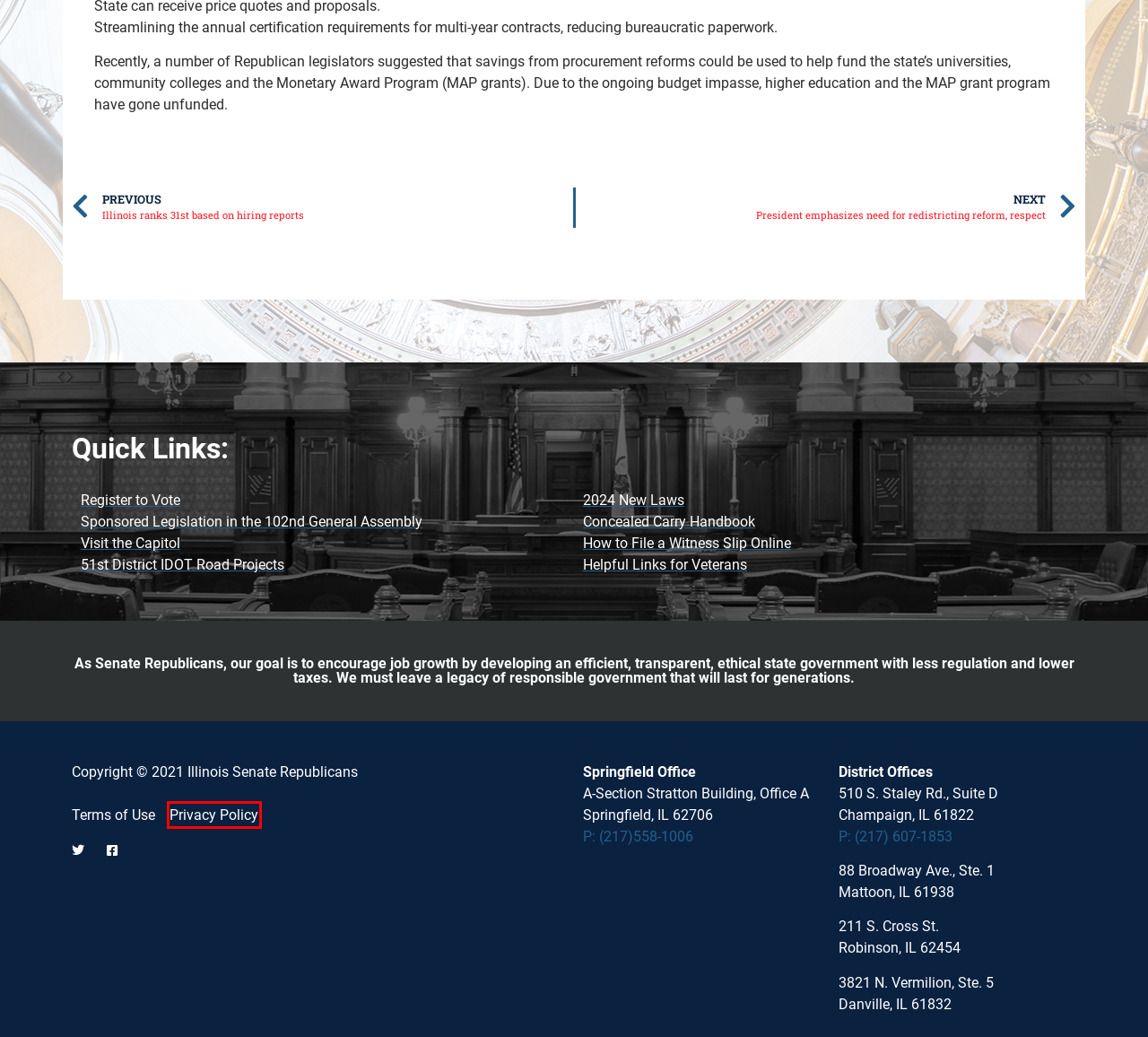Assess the screenshot of a webpage with a red bounding box and determine which webpage description most accurately matches the new page after clicking the element within the red box. Here are the options:
A. Privacy Policy - Chapin Rose
B. President emphasizes need for redistricting reform, respect - Chapin Rose
C. Veteran's Resources - Chapin Rose
D. February 5, 2016 - Chapin Rose
E. Contact - Chapin Rose
F. Events - Chapin Rose
G. Home - Chapin Rose
H. Terms of Use - Chapin Rose

A